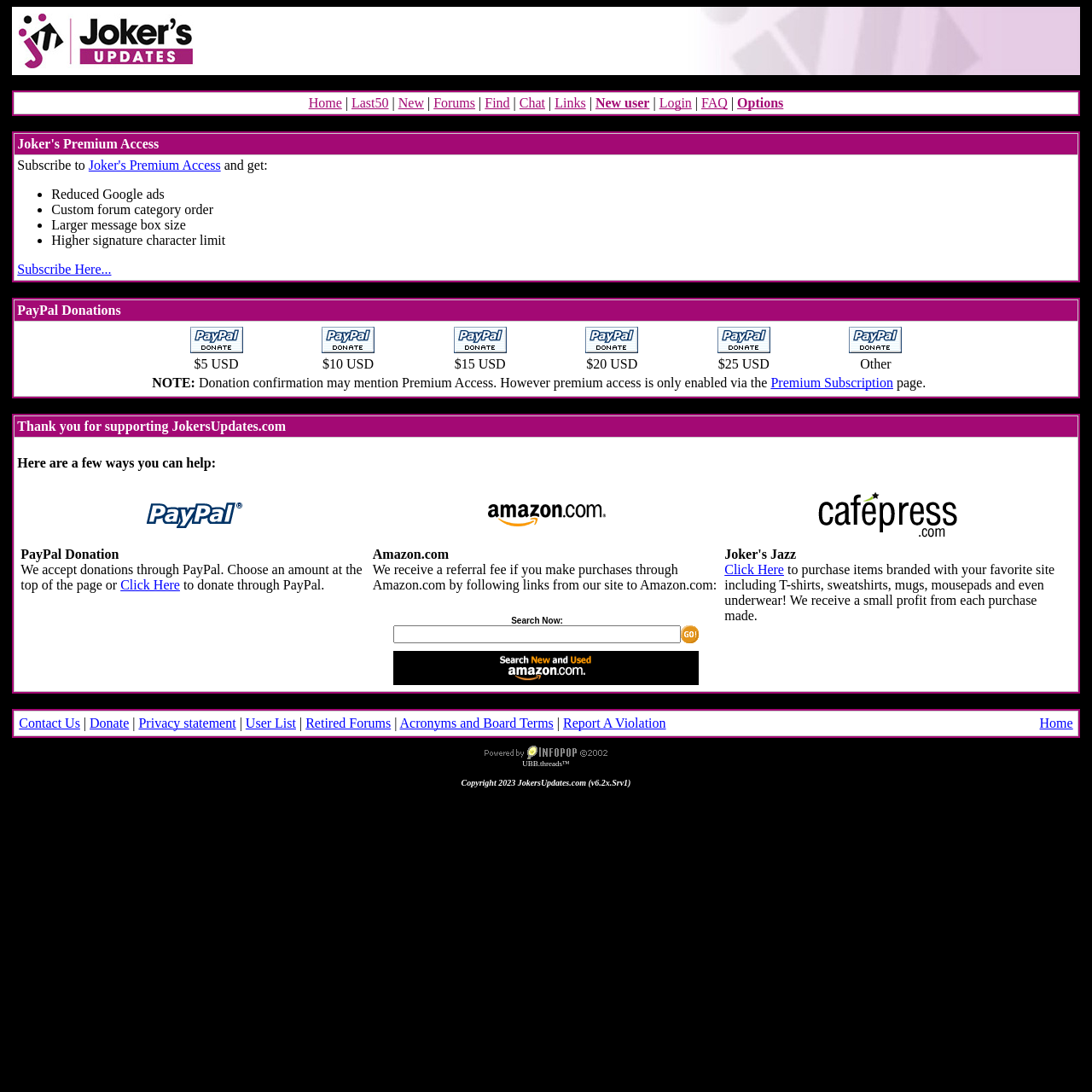Determine the bounding box coordinates for the area that should be clicked to carry out the following instruction: "Make a payment with PayPal".

[0.174, 0.299, 0.222, 0.323]